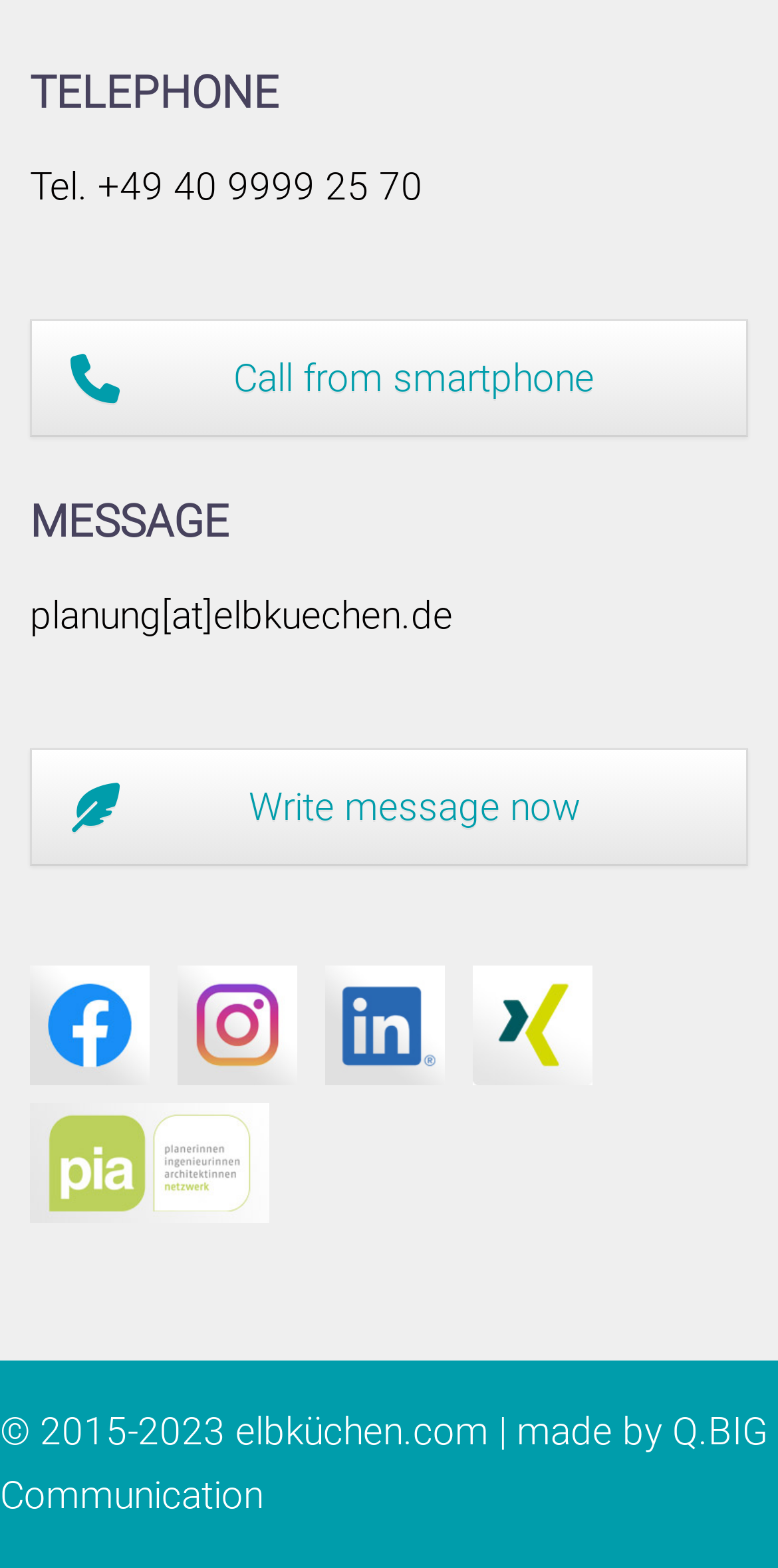Locate the bounding box coordinates of the area where you should click to accomplish the instruction: "Call from smartphone".

[0.038, 0.204, 0.962, 0.279]